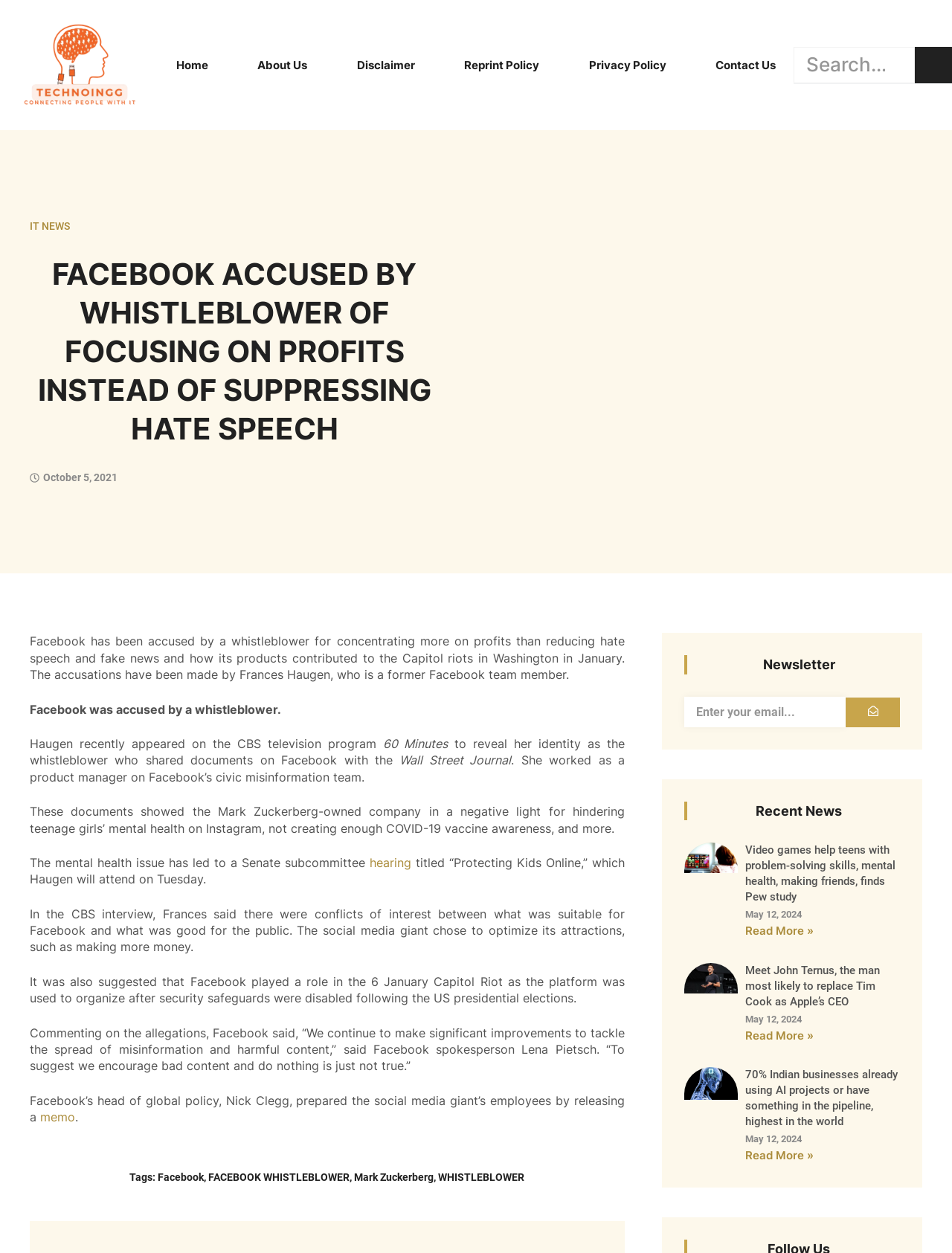Please locate the bounding box coordinates of the element that needs to be clicked to achieve the following instruction: "Read more about Facebook accused by whistleblower". The coordinates should be four float numbers between 0 and 1, i.e., [left, top, right, bottom].

[0.031, 0.204, 0.461, 0.358]